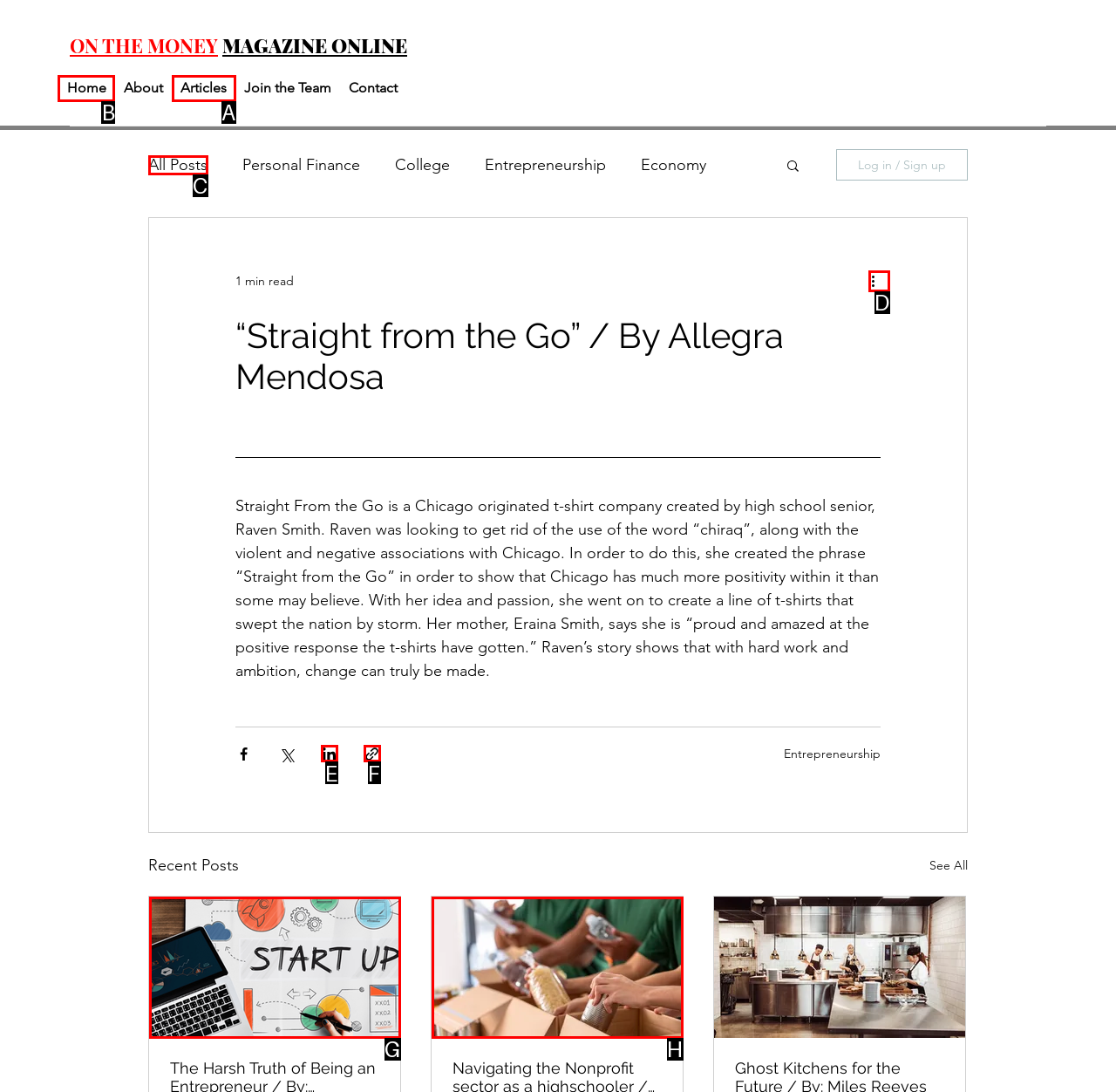Tell me the letter of the correct UI element to click for this instruction: Click on the 'Home' link. Answer with the letter only.

B